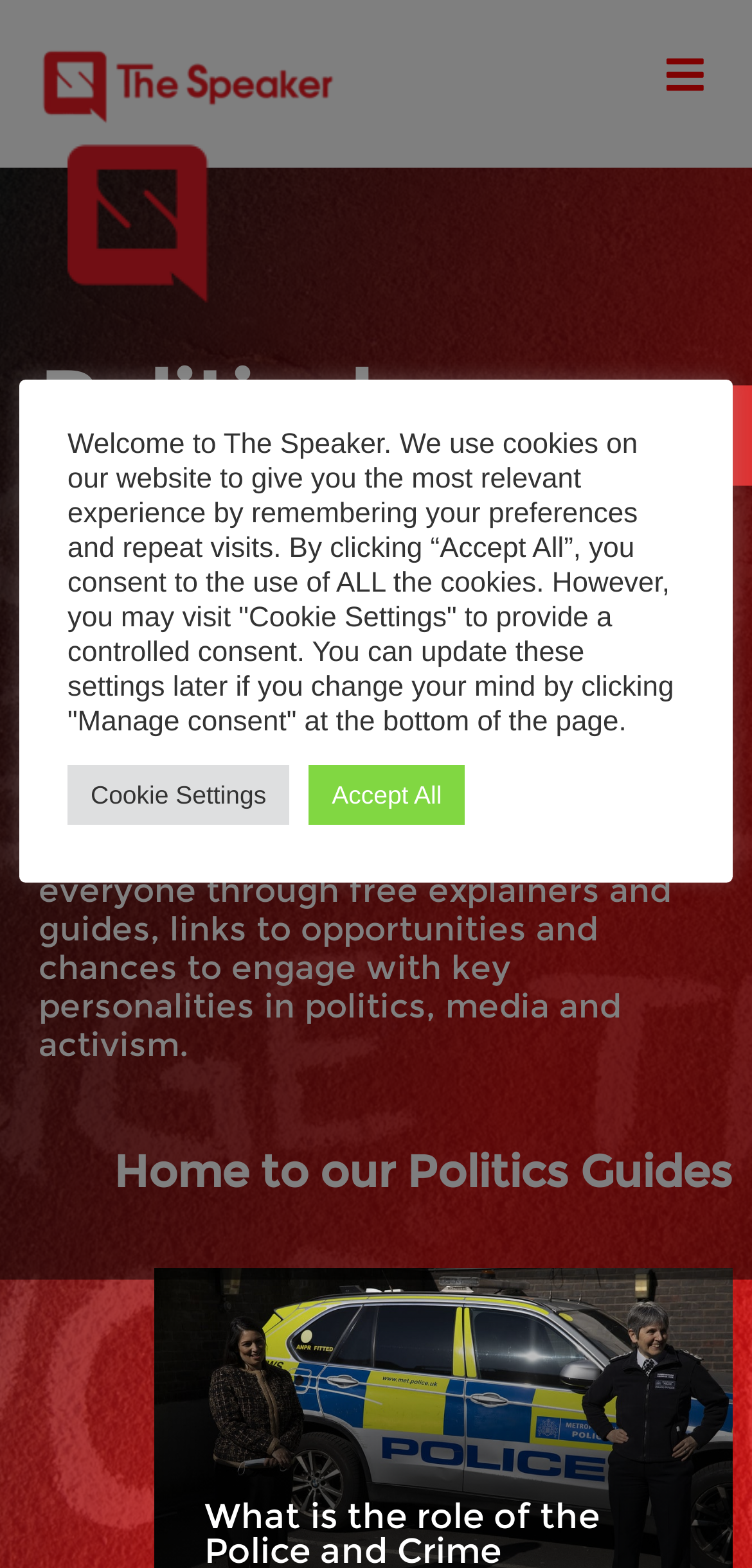Utilize the details in the image to give a detailed response to the question: What is the topic of the first guide?

I found the topic of the first guide by looking at the heading element that says 'Explaining Politics in Cuba' which is located under the 'Home to our Politics Guides Live Sessions Opportunities Writing Guides' heading, indicating that it is the first guide on the webpage.